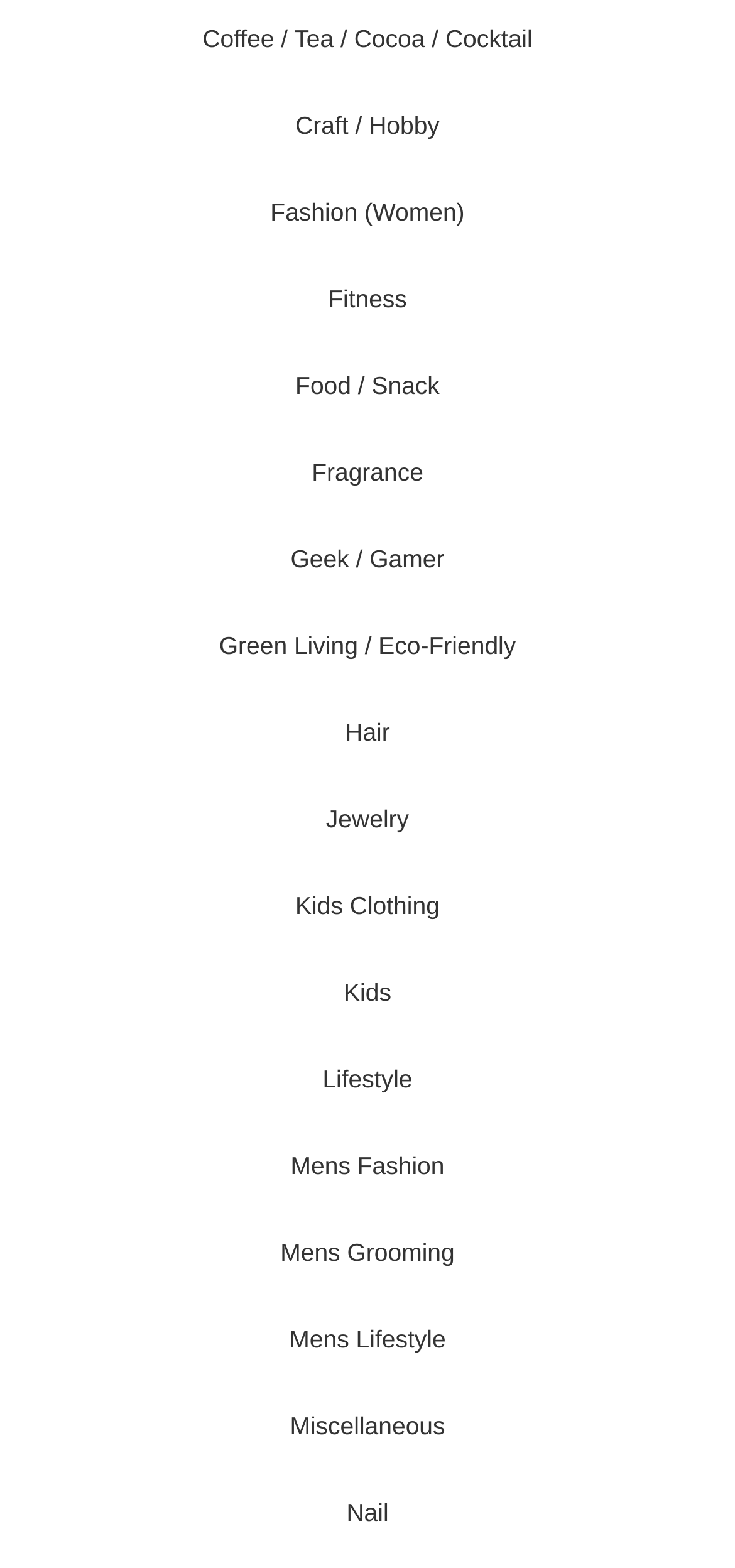Answer with a single word or phrase: 
Is there a category for mens fashion?

Yes